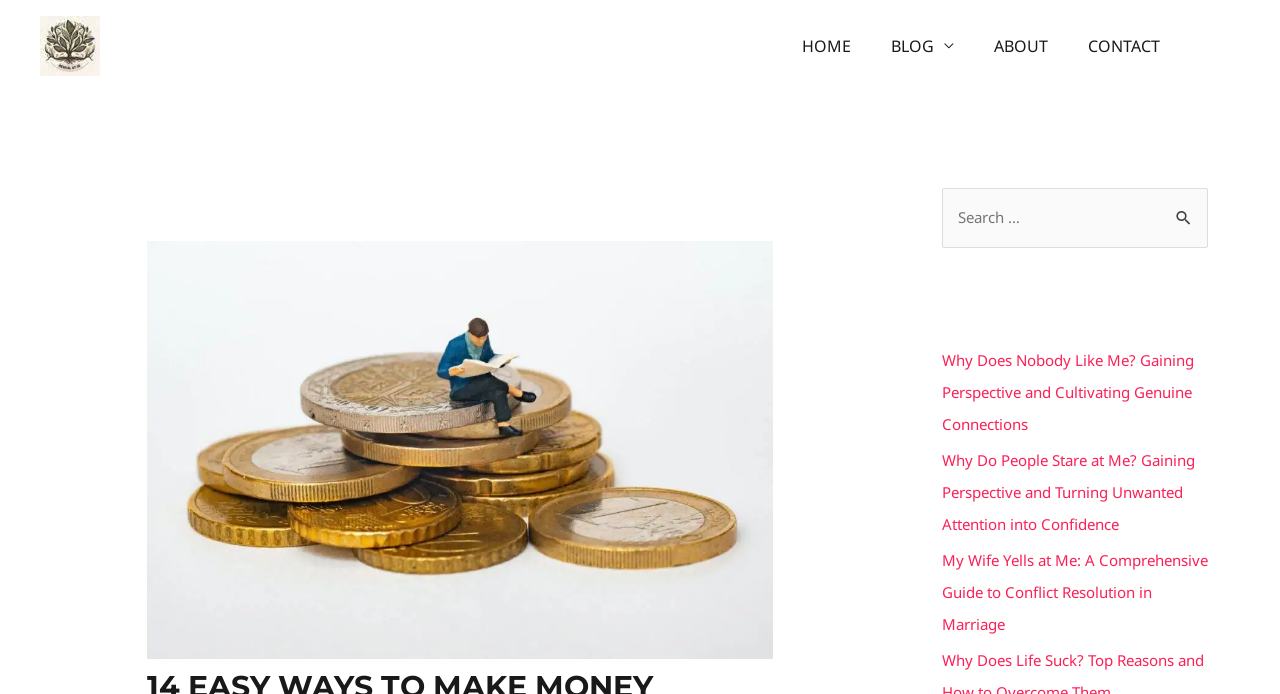Examine the image carefully and respond to the question with a detailed answer: 
What is the logo of the website?

The logo of the website is located at the top left corner of the webpage, and it is an image with the text 'Revival at 30'.